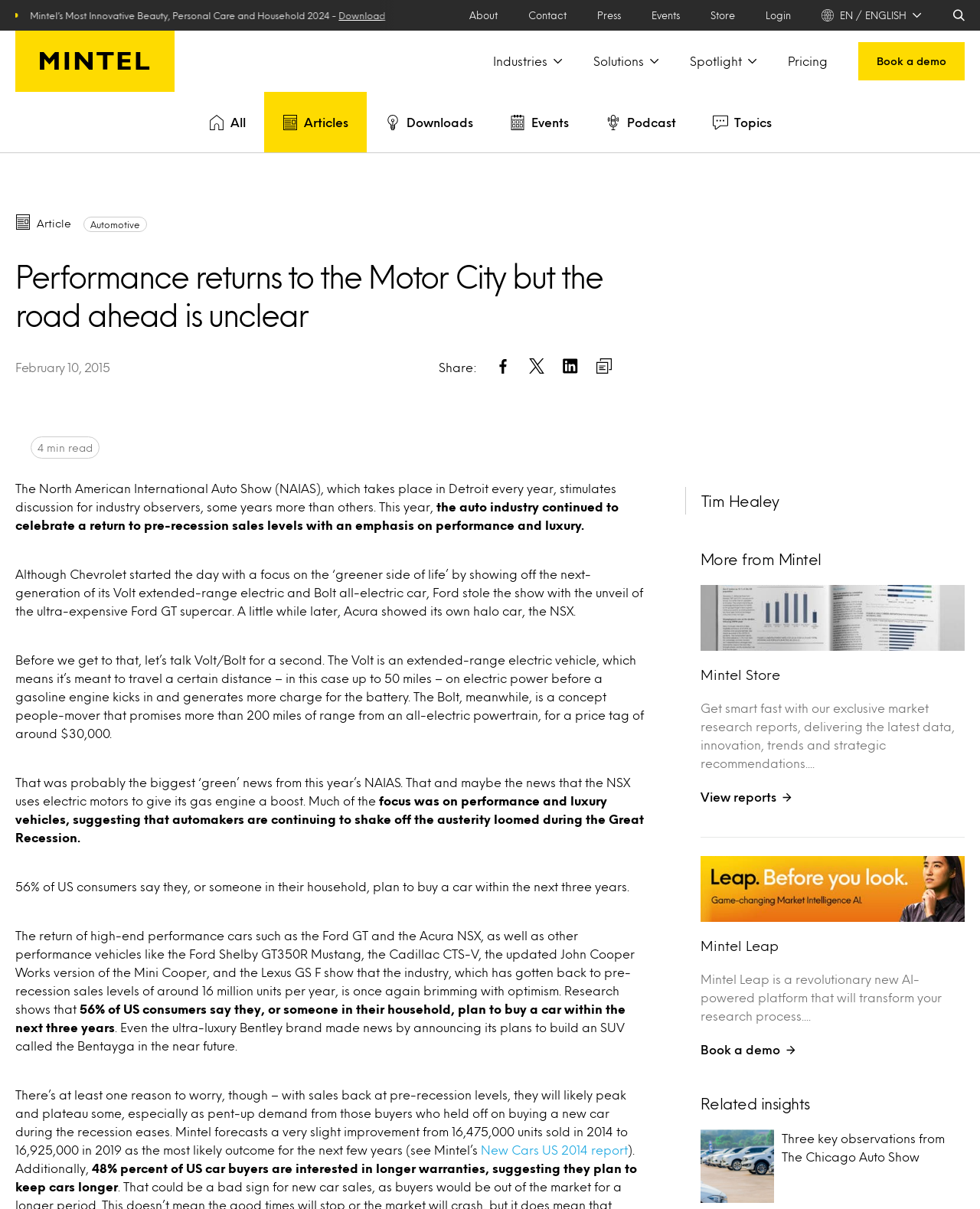Please locate the bounding box coordinates of the element that should be clicked to complete the given instruction: "Book a demo".

[0.853, 0.008, 0.914, 0.018]